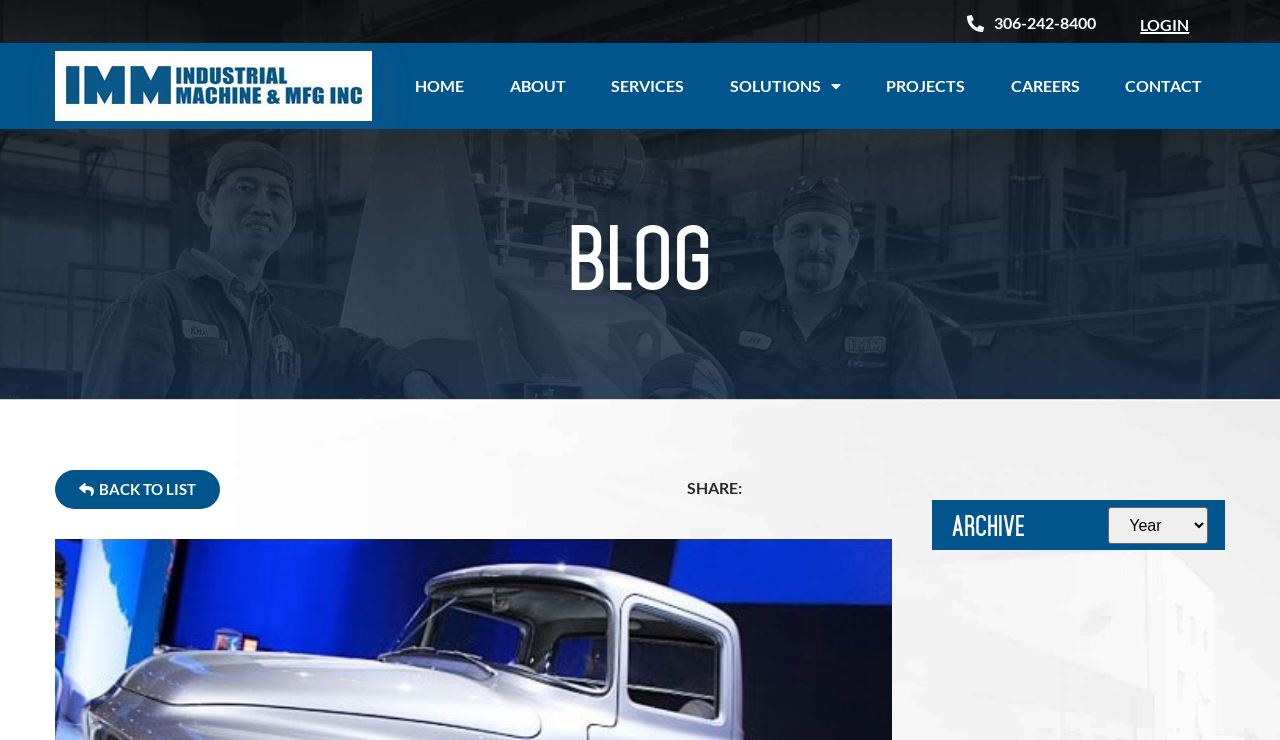Respond to the question below with a single word or phrase: How many social media links are there?

3